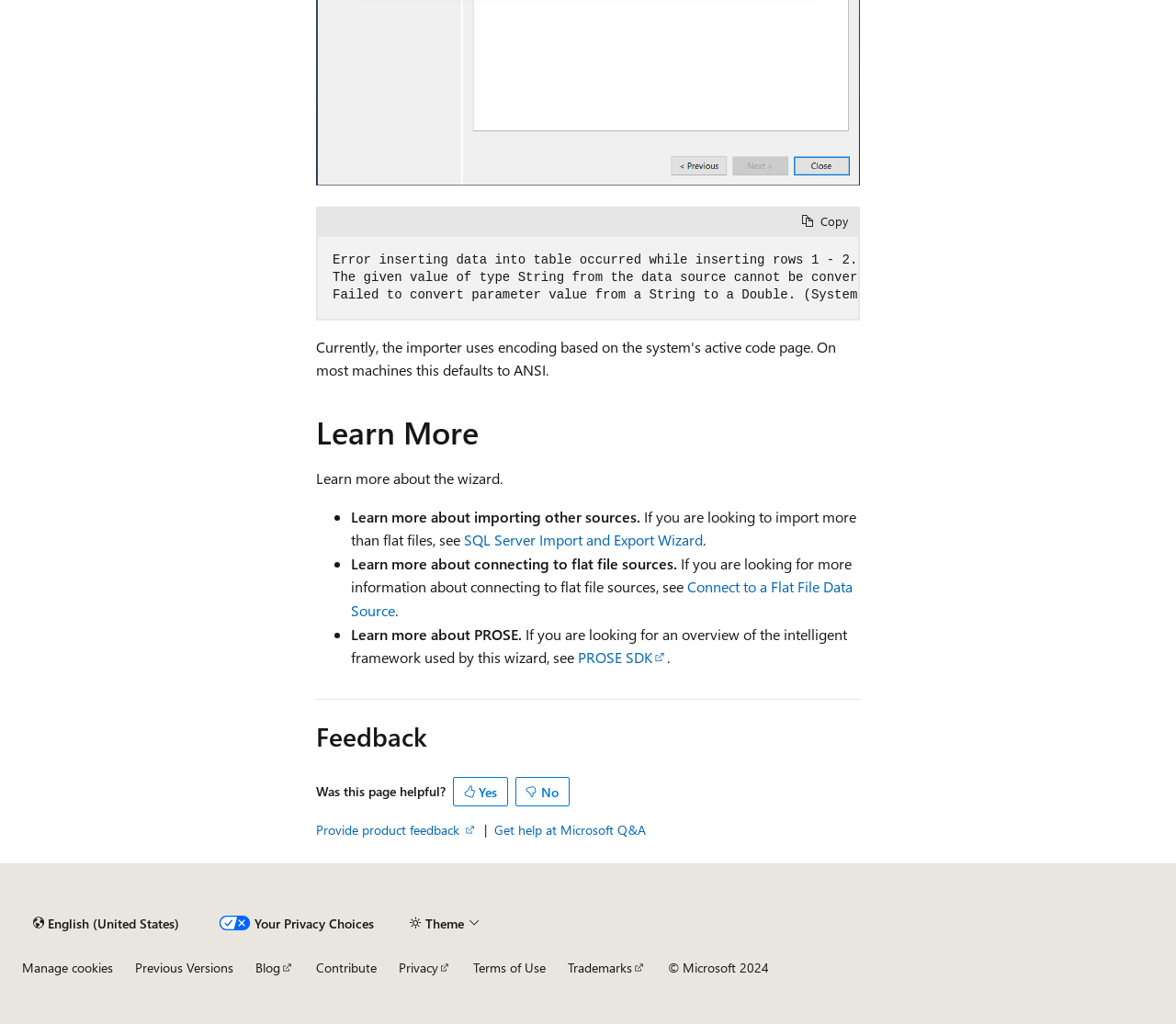Please identify the bounding box coordinates of the element's region that needs to be clicked to fulfill the following instruction: "Change the theme". The bounding box coordinates should consist of four float numbers between 0 and 1, i.e., [left, top, right, bottom].

[0.34, 0.887, 0.417, 0.916]